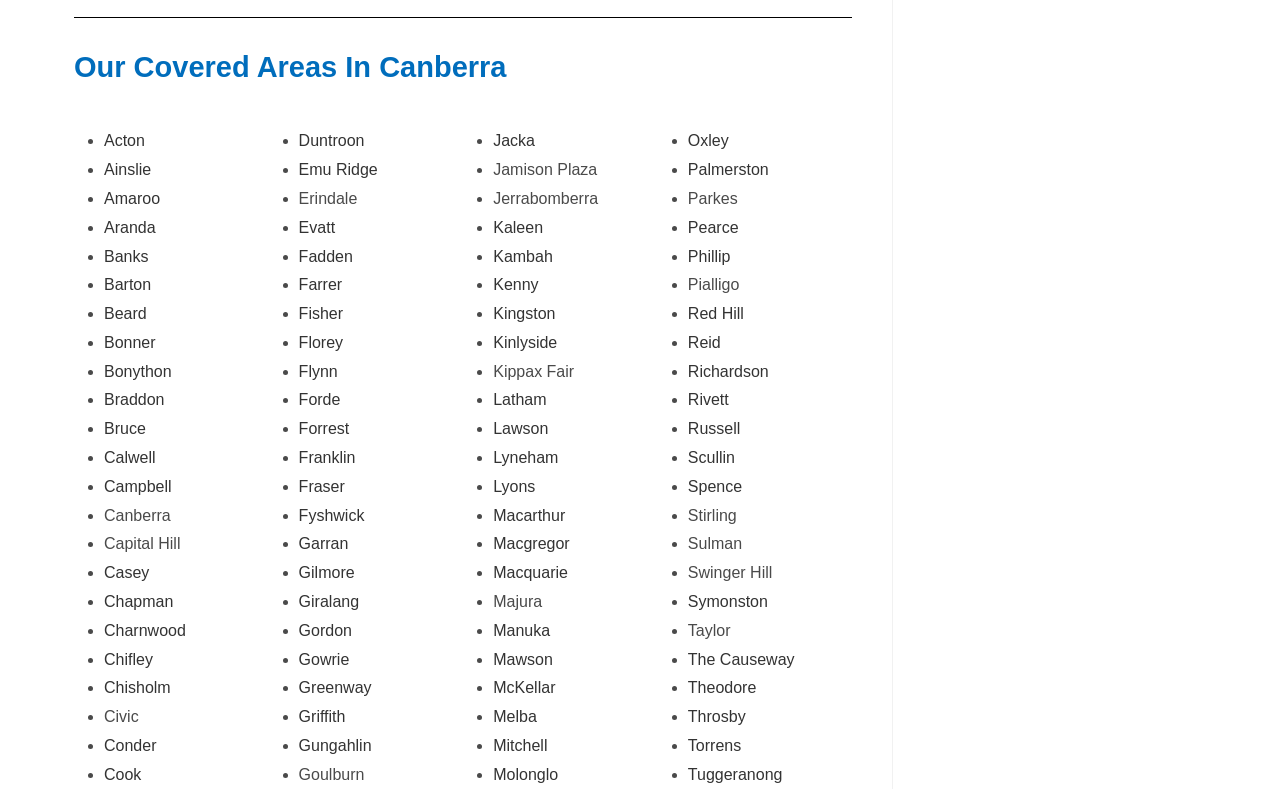Is there a search function on this webpage?
Could you please answer the question thoroughly and with as much detail as possible?

I did not find any search bar or search function on the webpage, which suggests that users cannot search for specific suburbs on this webpage.